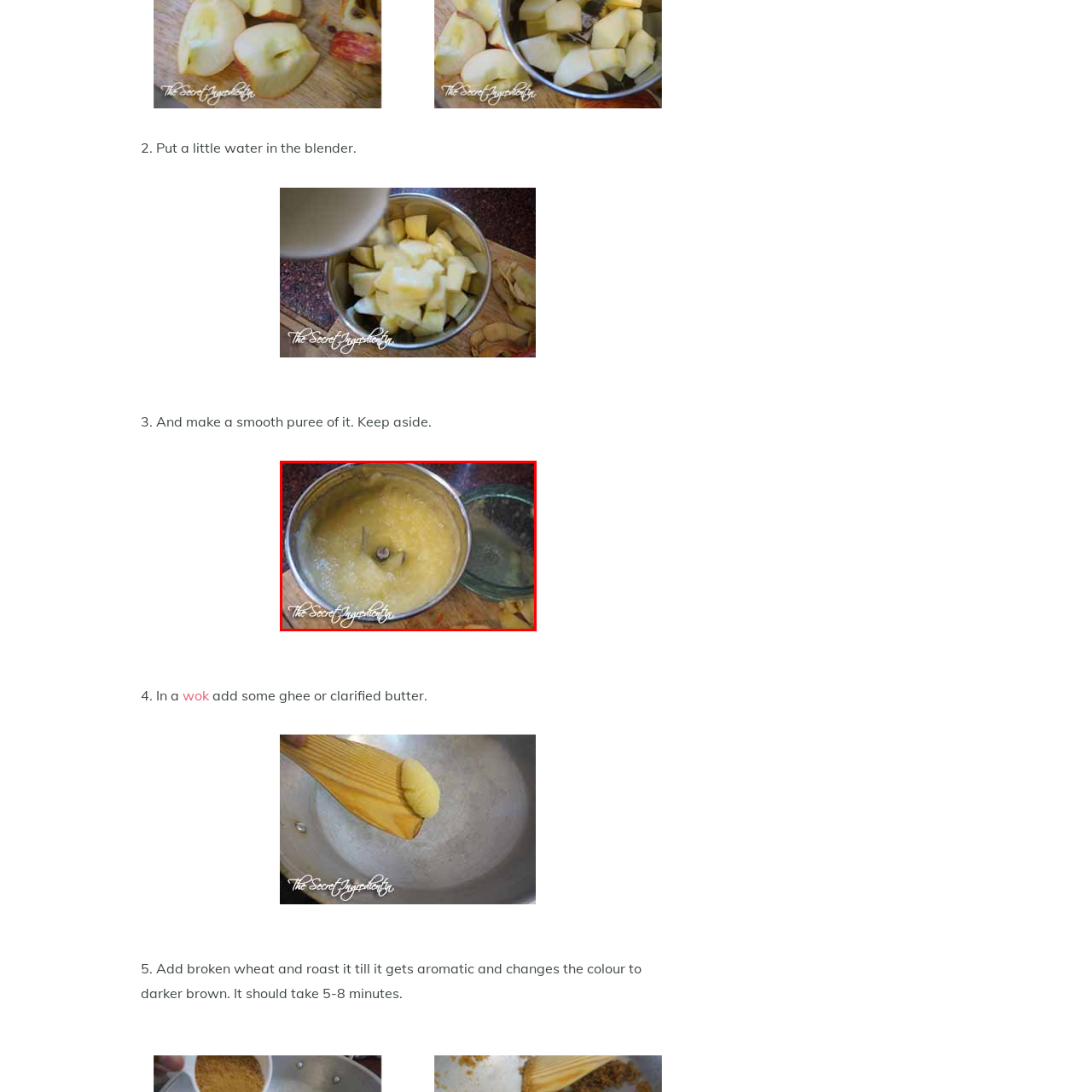Give an in-depth description of the picture inside the red marked area.

The image shows a blender filled with a smooth, creamy mixture, indicative of a pureed ingredient, likely prepared for a recipe. The blending container sits on a wooden surface, alongside a lid that is partially visible. The blending blades are prominent in the center, suggesting the mixture has been well processed. This step is part of a recipe that previously instructed the user to add a little water to the blender, emphasizing the importance of achieving the right consistency for the puree. The mixture appears light and inviting, hinting at an ingredient that could be used in further culinary creations.